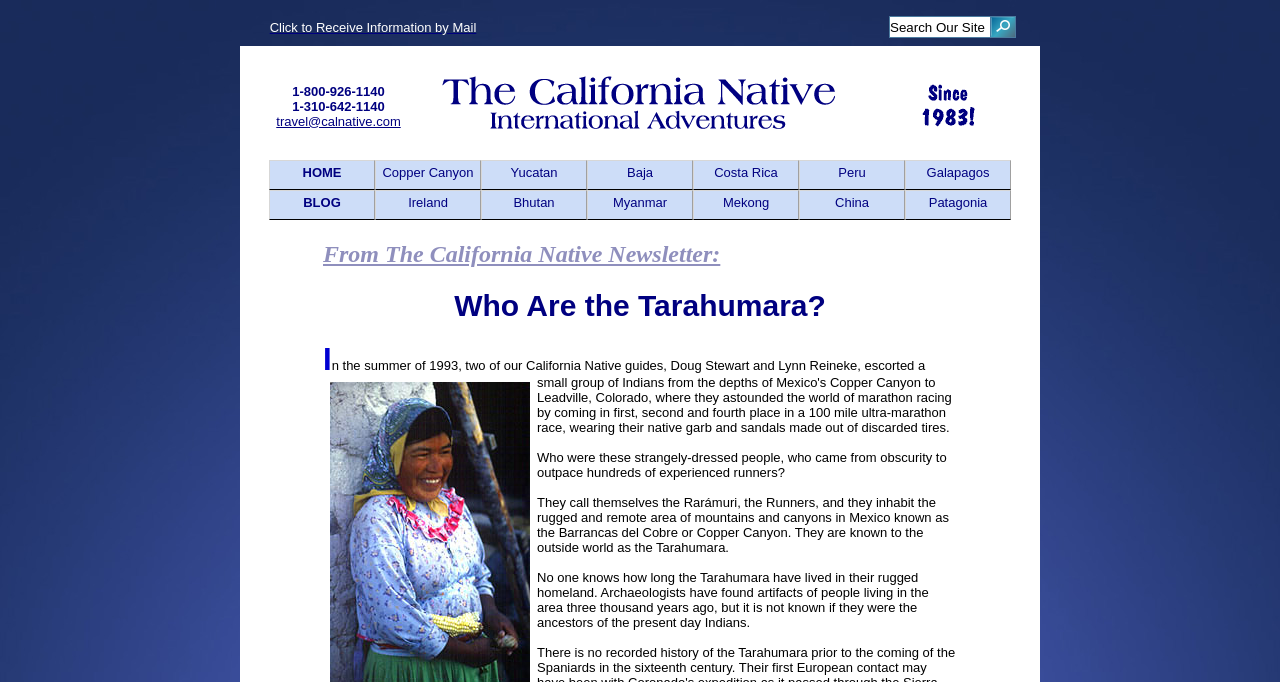Select the bounding box coordinates of the element I need to click to carry out the following instruction: "Click to receive information by mail".

[0.19, 0.026, 0.372, 0.051]